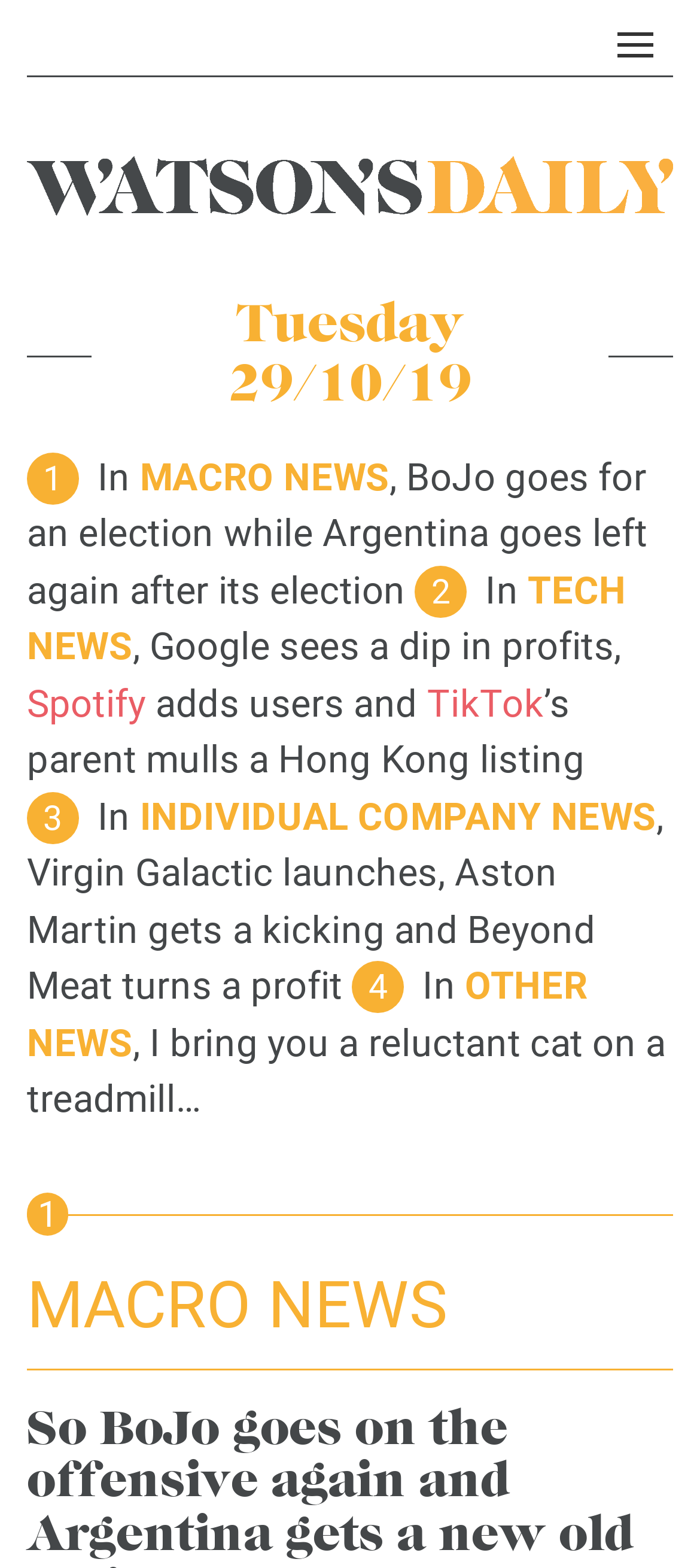What is the news category mentioned after 'In'?
Your answer should be a single word or phrase derived from the screenshot.

MACRO NEWS